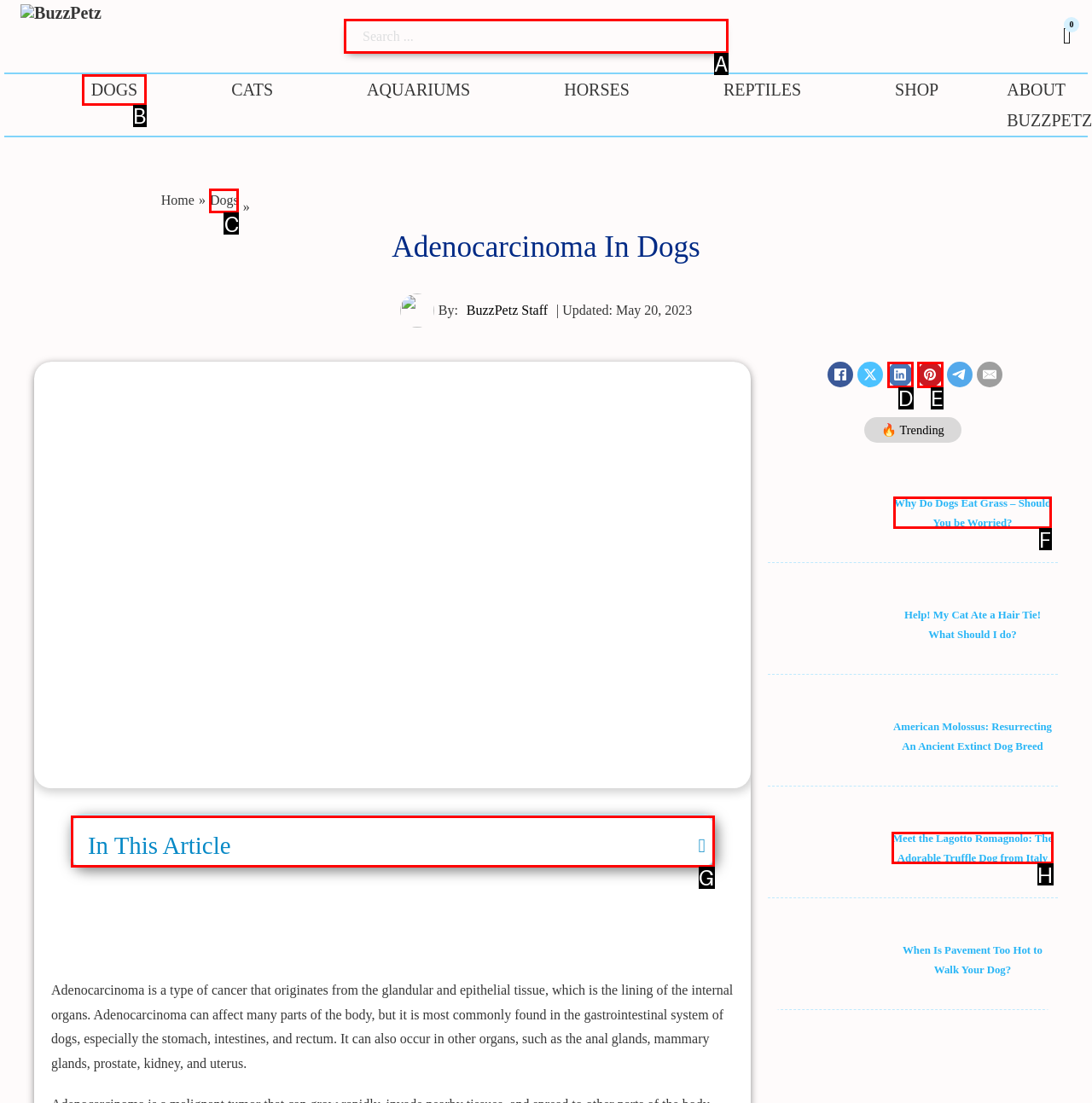Which option should be clicked to execute the task: Toggle table of contents?
Reply with the letter of the chosen option.

G